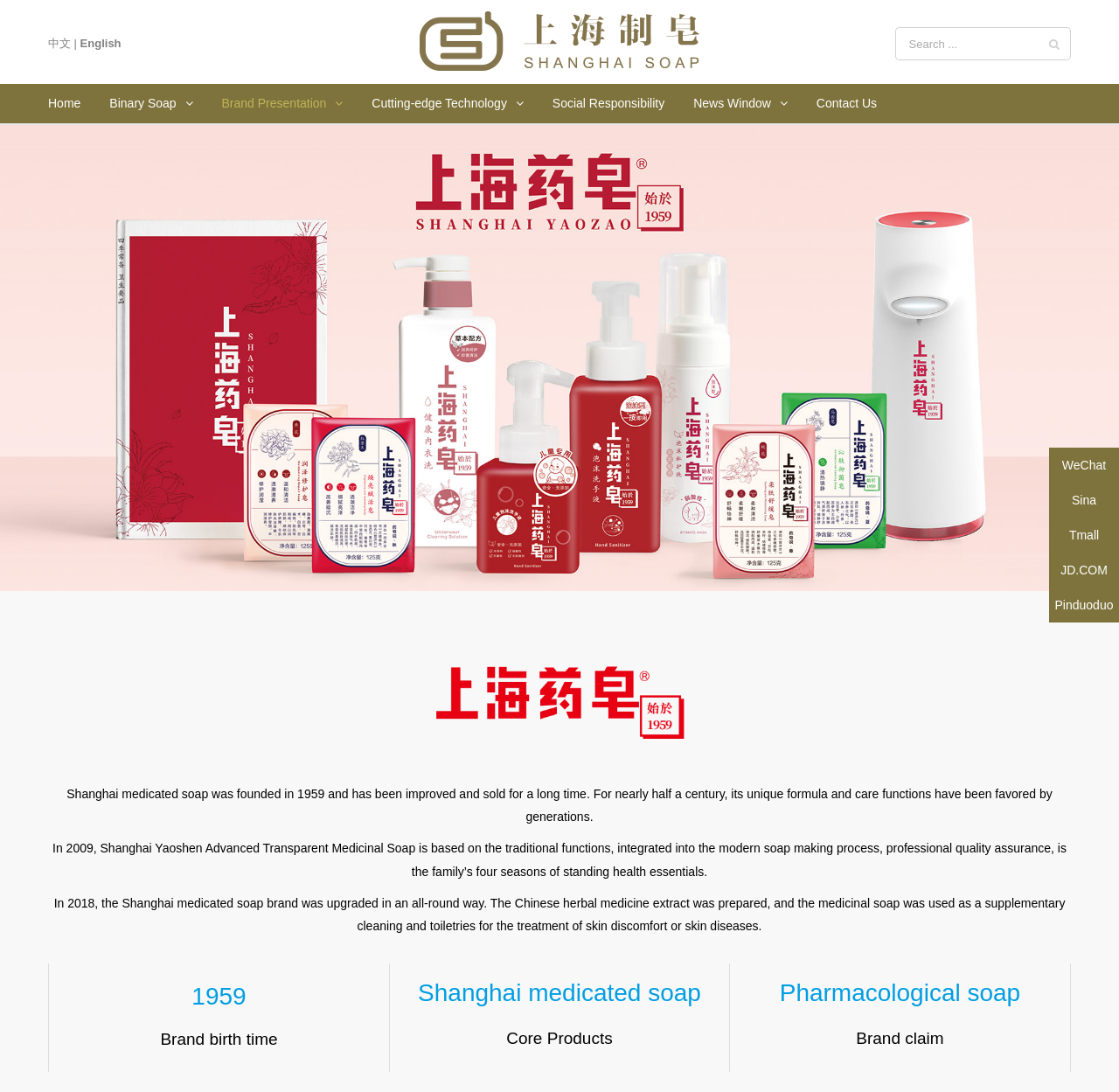How many social media links are at the bottom of the page? Please answer the question using a single word or phrase based on the image.

5